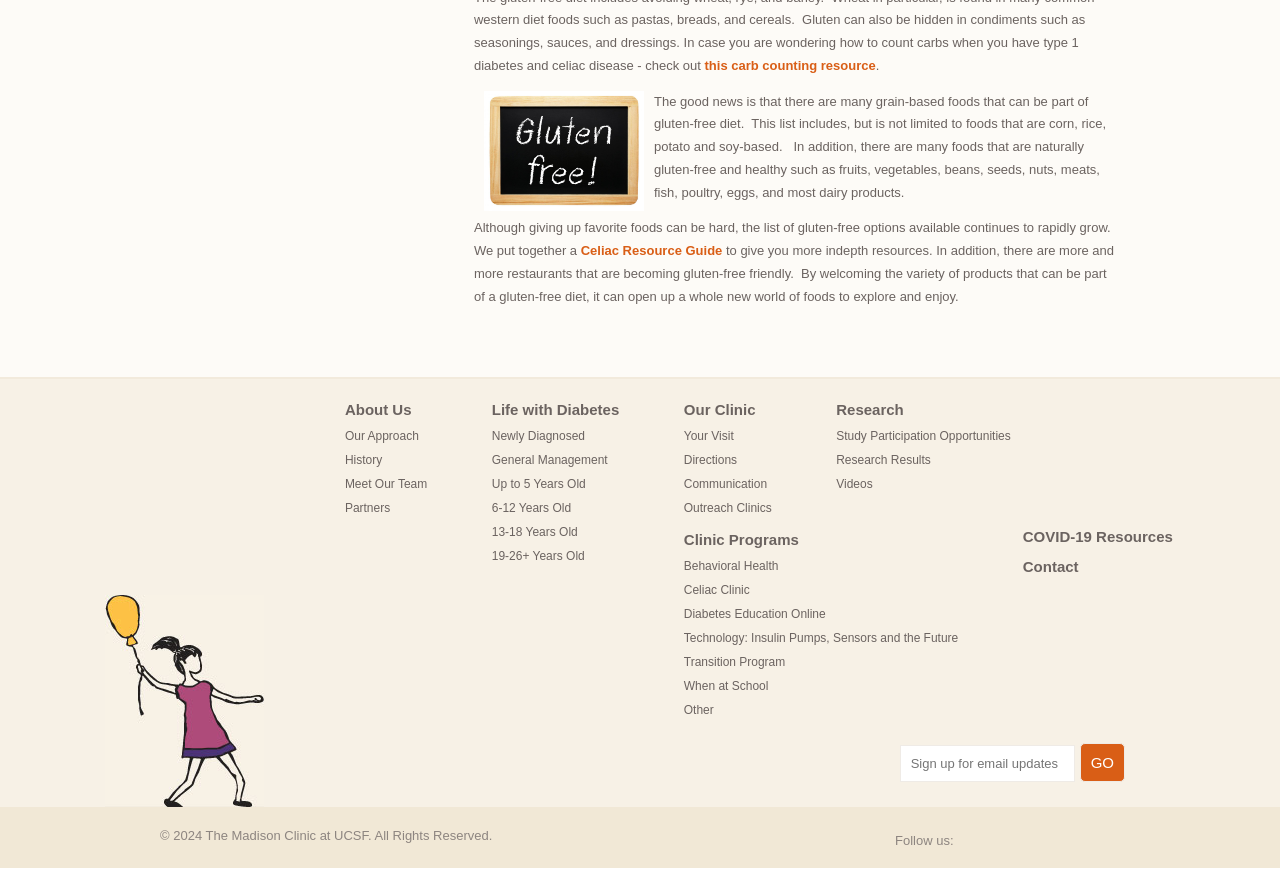Identify the bounding box coordinates of the region that needs to be clicked to carry out this instruction: "Click on the 'Celiac Resource Guide' link". Provide these coordinates as four float numbers ranging from 0 to 1, i.e., [left, top, right, bottom].

[0.454, 0.279, 0.564, 0.296]